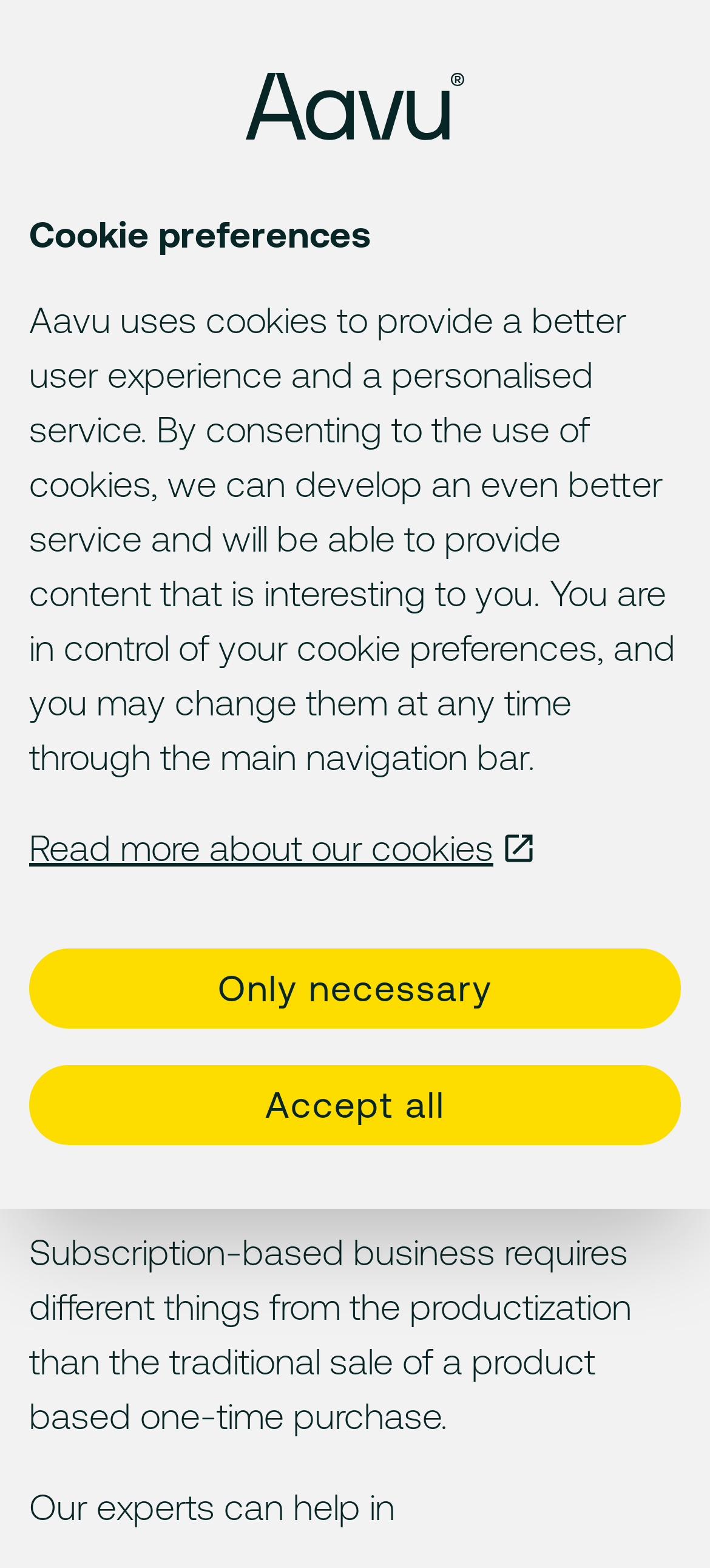What can Aavu's experts help with?
Please provide a single word or phrase as your answer based on the image.

Business development